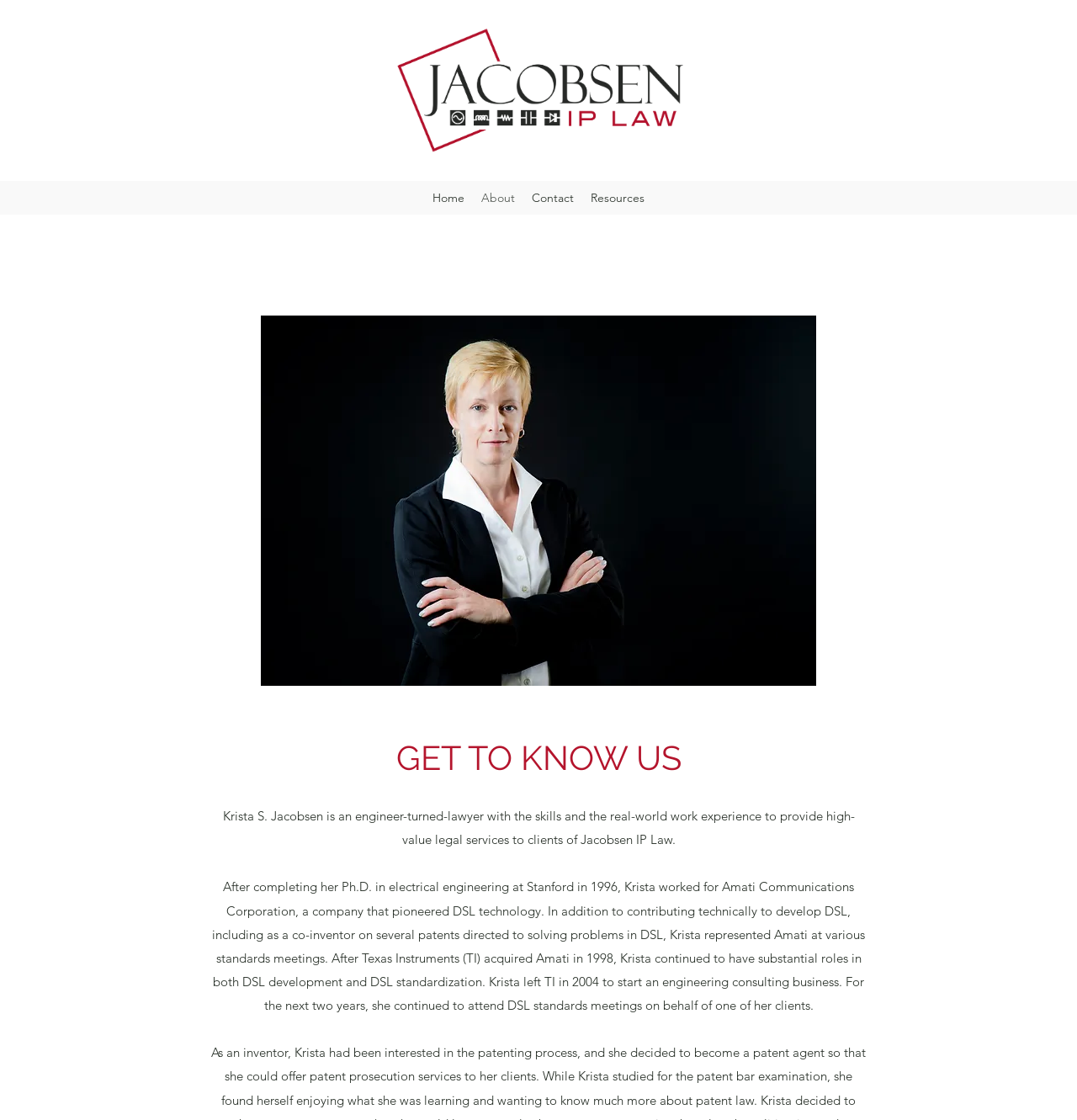Mark the bounding box of the element that matches the following description: "Open Access Journals".

None